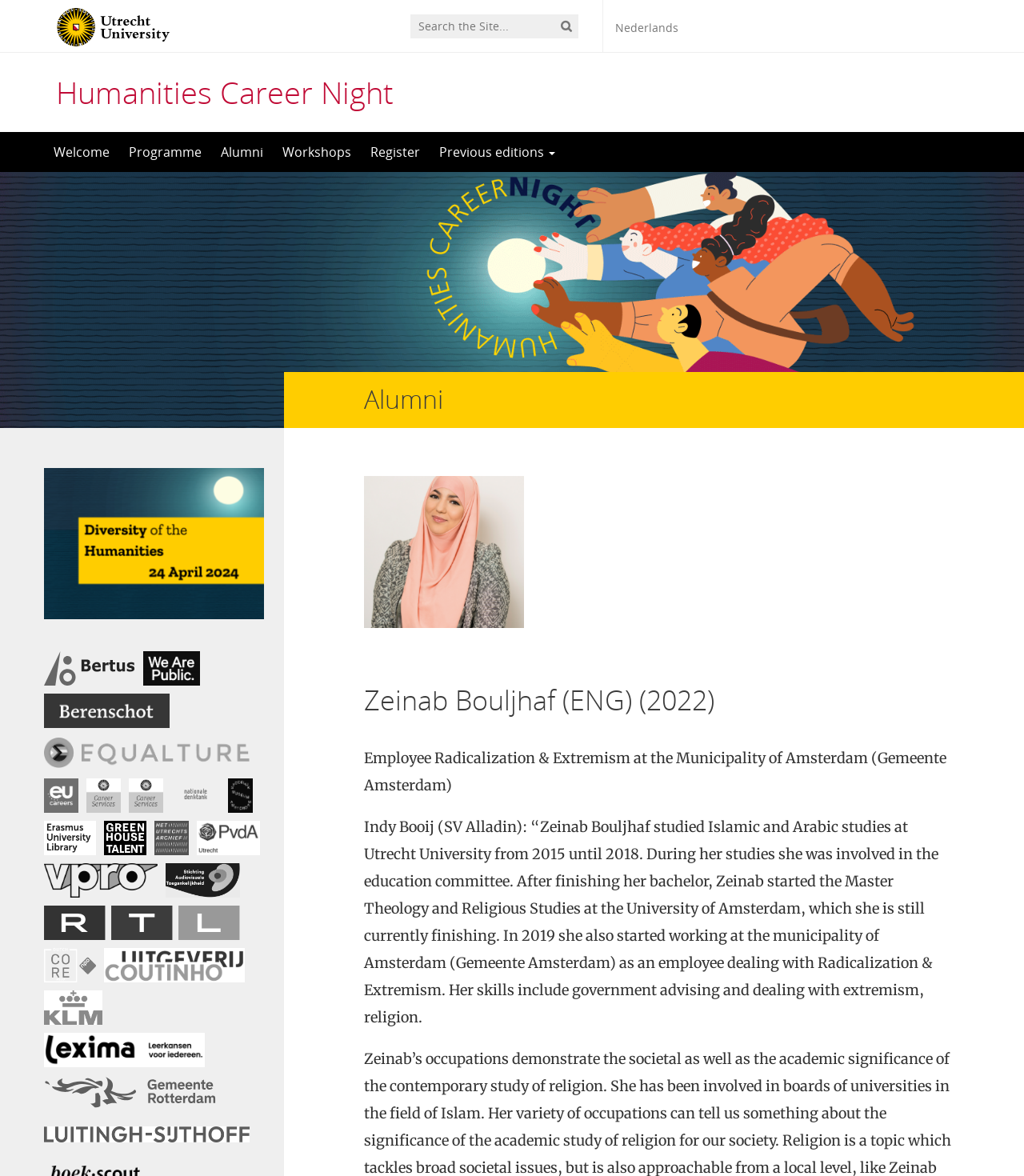Please specify the bounding box coordinates of the clickable region to carry out the following instruction: "Click the Previous editions link". The coordinates should be four float numbers between 0 and 1, in the format [left, top, right, bottom].

[0.42, 0.112, 0.552, 0.146]